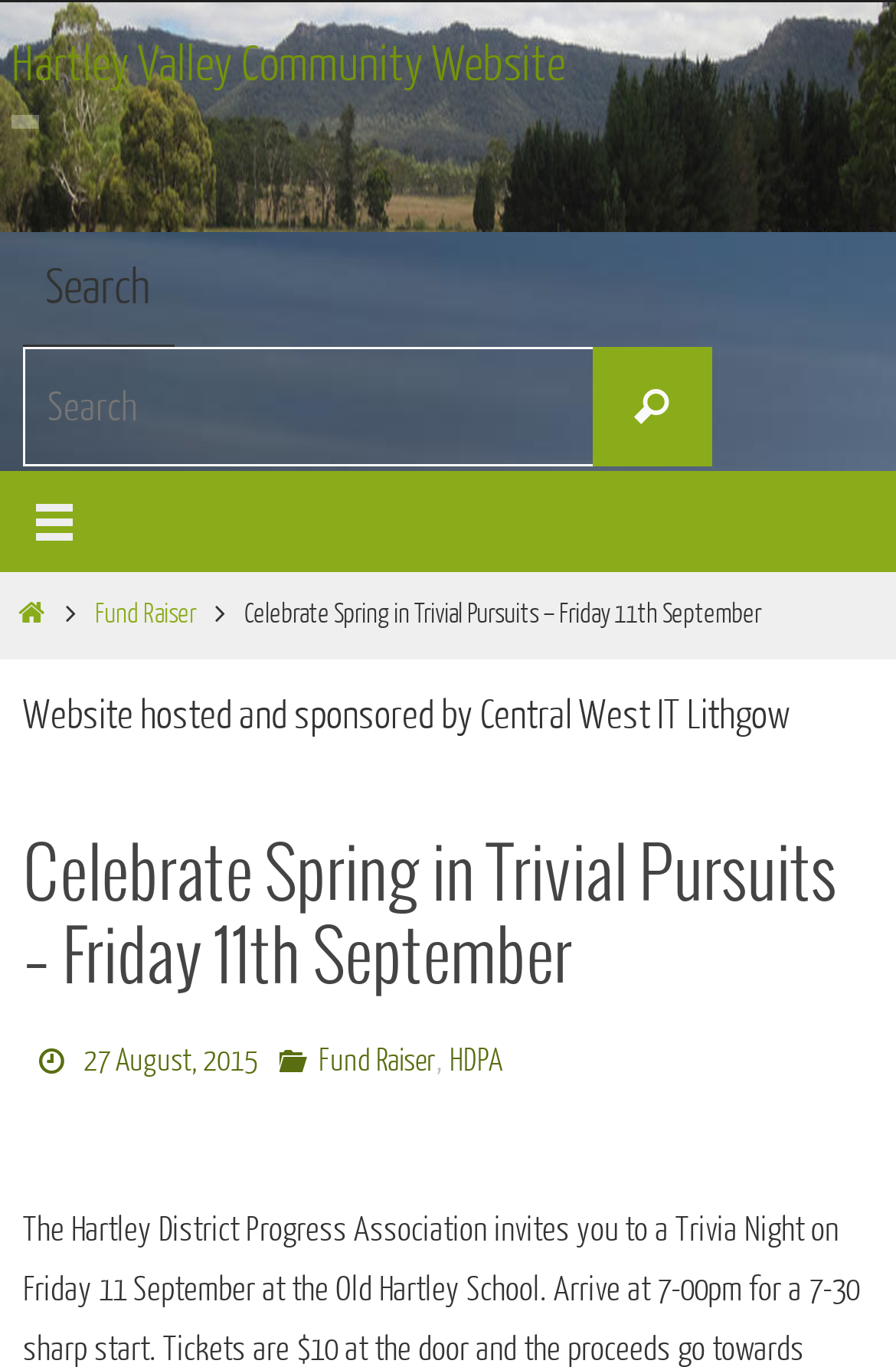What is the date of the event mentioned on the webpage?
Look at the image and provide a detailed response to the question.

The webpage has a heading that mentions 'Celebrate Spring in Trivial Pursuits – Friday 11th September', which suggests that the event is taking place on this date.